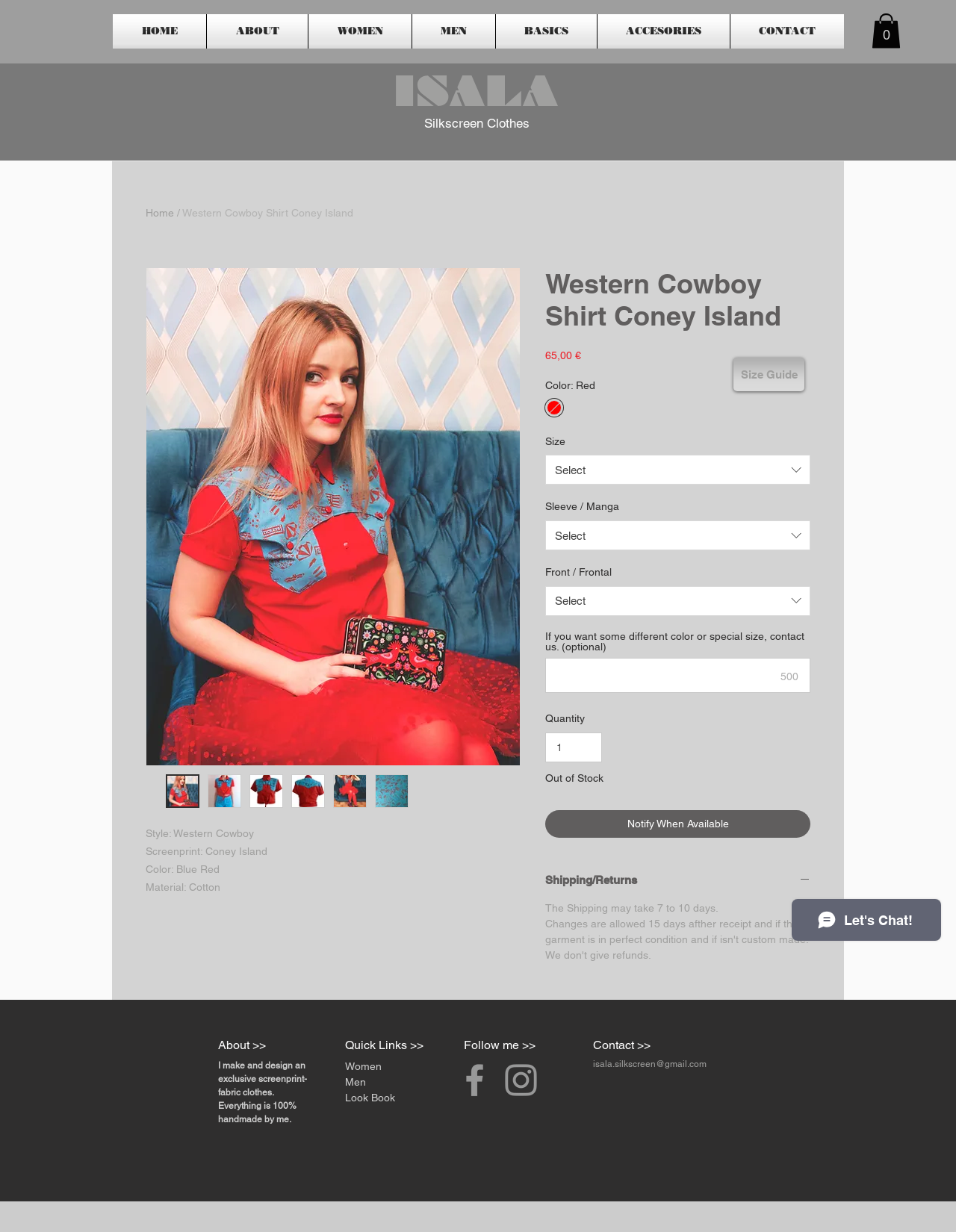Please specify the bounding box coordinates of the region to click in order to perform the following instruction: "View the Western Cowboy Shirt Coney Island image".

[0.153, 0.217, 0.544, 0.622]